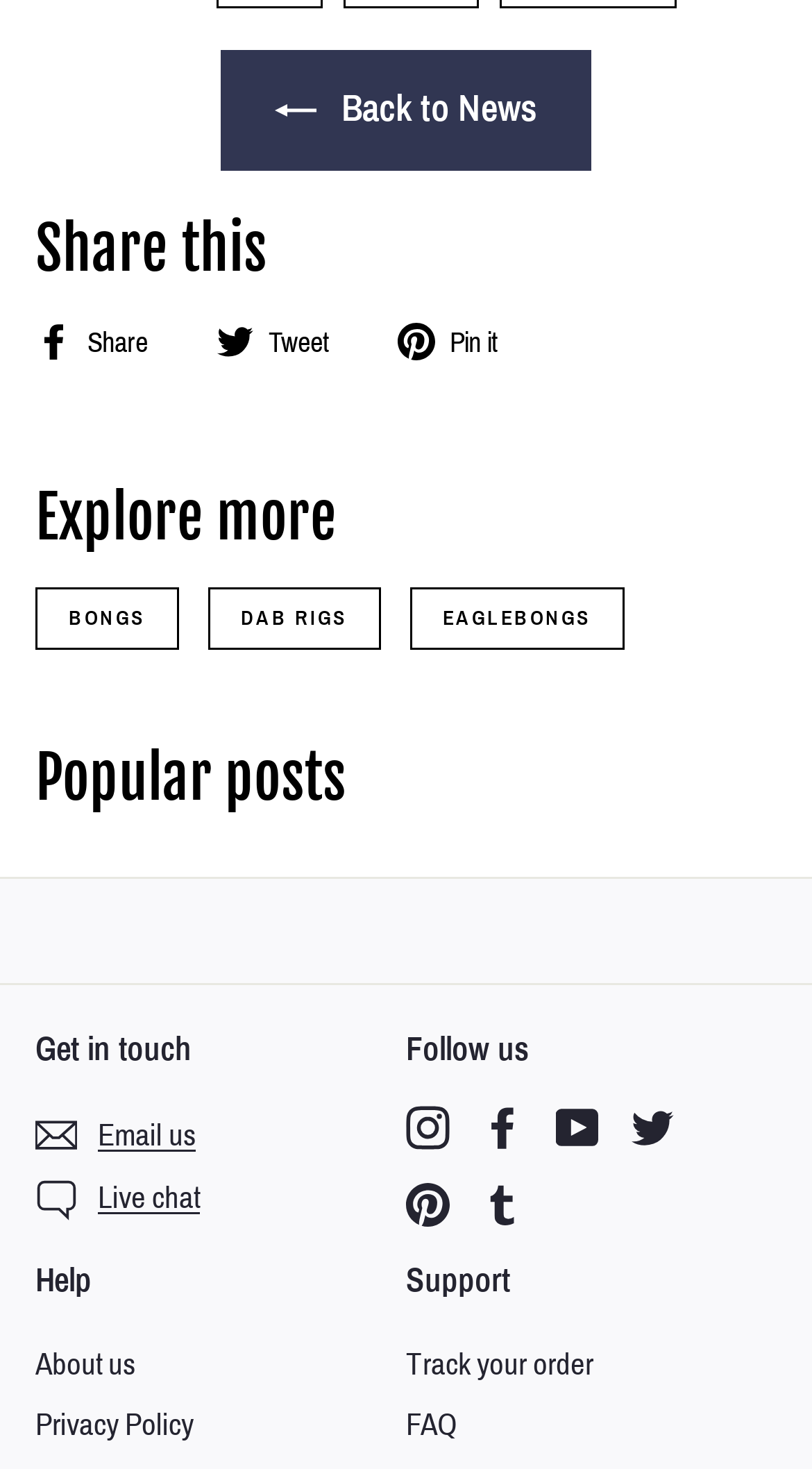What type of information is available in the 'Help' section?
Please answer the question with a single word or phrase, referencing the image.

About us and support